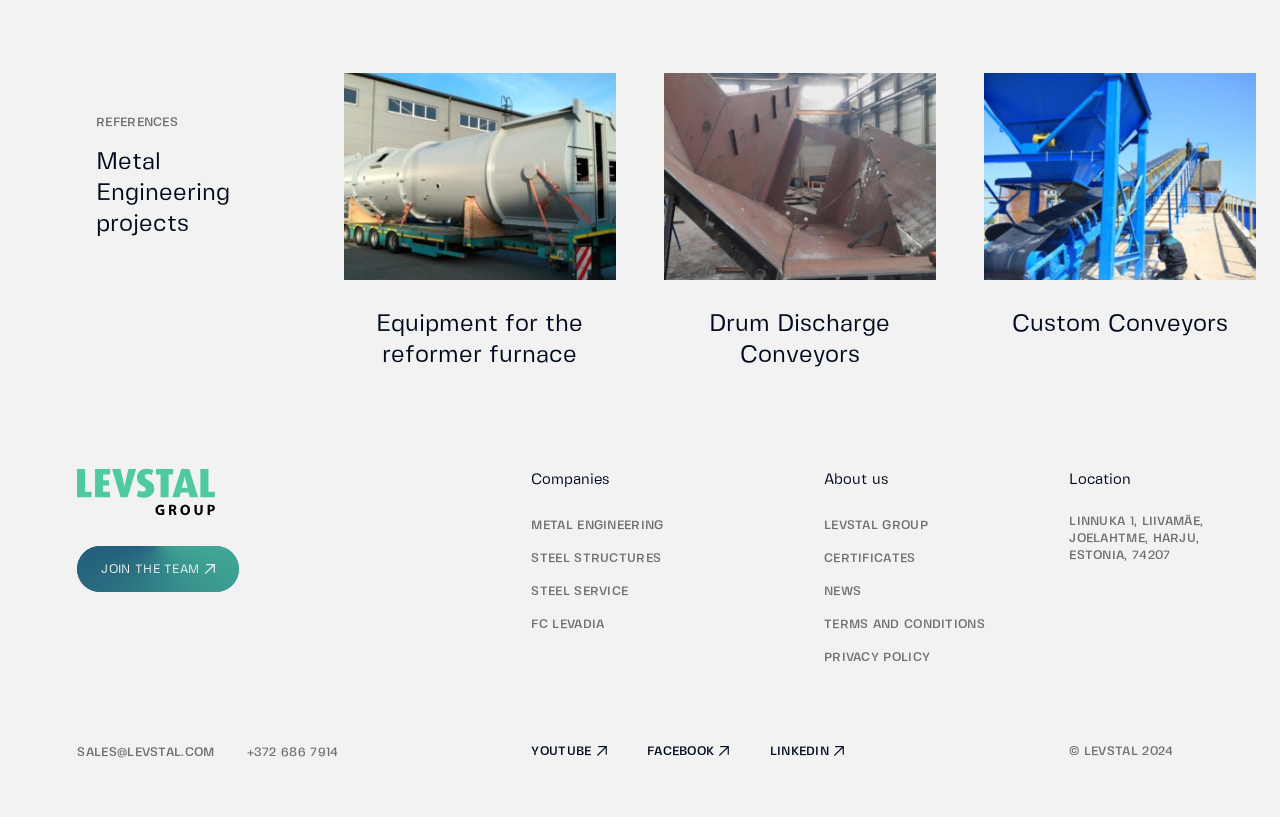Respond to the question below with a single word or phrase:
What is the company's phone number?

+372 686 7914